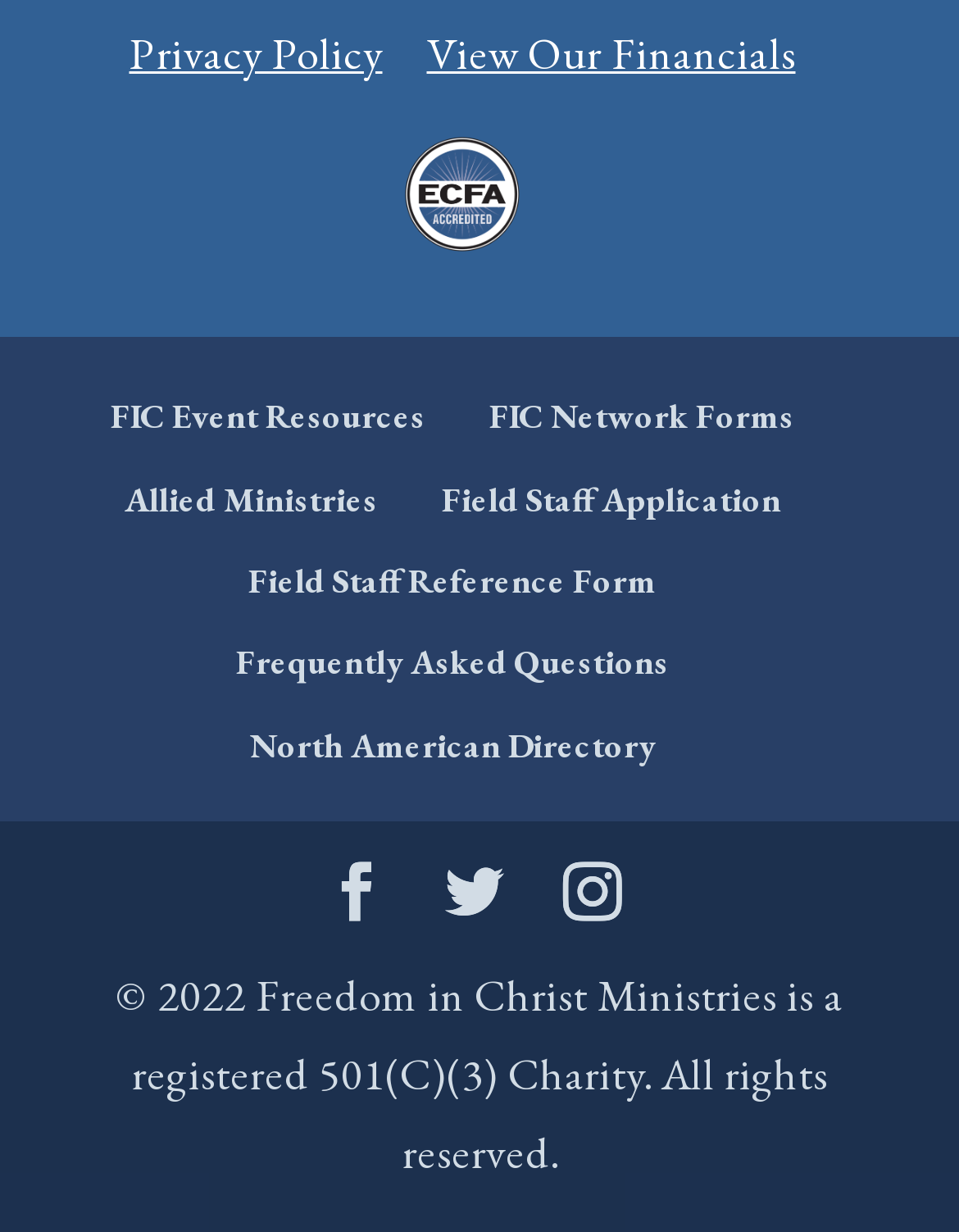Kindly provide the bounding box coordinates of the section you need to click on to fulfill the given instruction: "Get answers to frequently asked questions".

[0.246, 0.52, 0.697, 0.556]